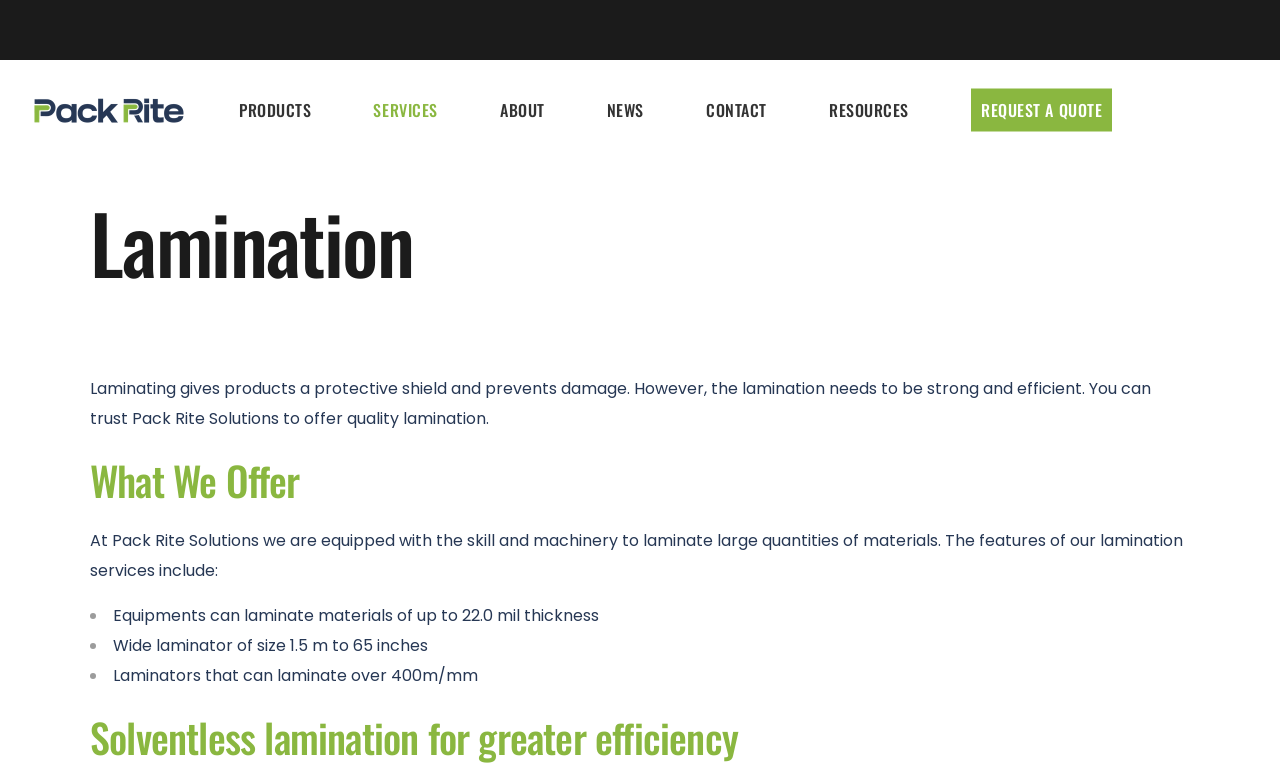Bounding box coordinates should be provided in the format (top-left x, top-left y, bottom-right x, bottom-right y) with all values between 0 and 1. Identify the bounding box for this UI element: About

[0.366, 0.078, 0.45, 0.209]